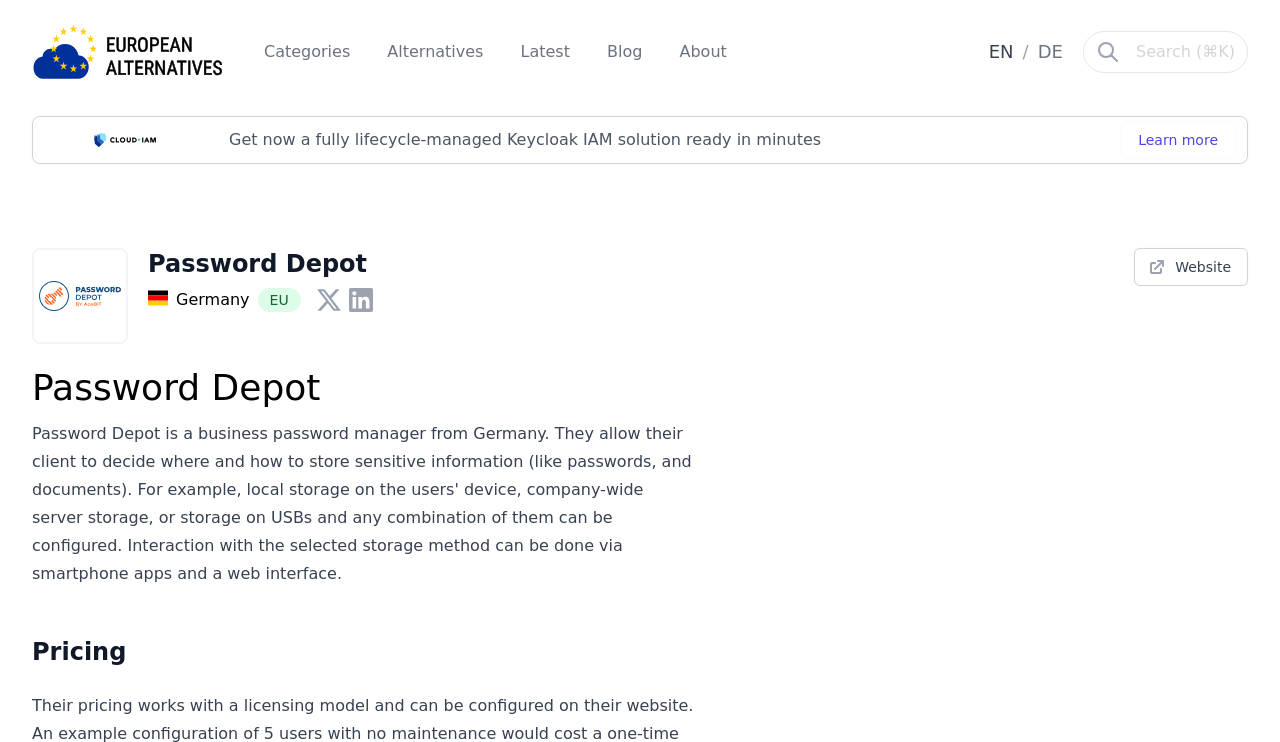What is the purpose of the 'Search' button?
Please use the image to deliver a detailed and complete answer.

I found a static text element with the text 'Search (⌘K)' located at the top right corner of the page, which suggests that it is a search button. The presence of the keyboard shortcut '⌘K' further supports this assumption.